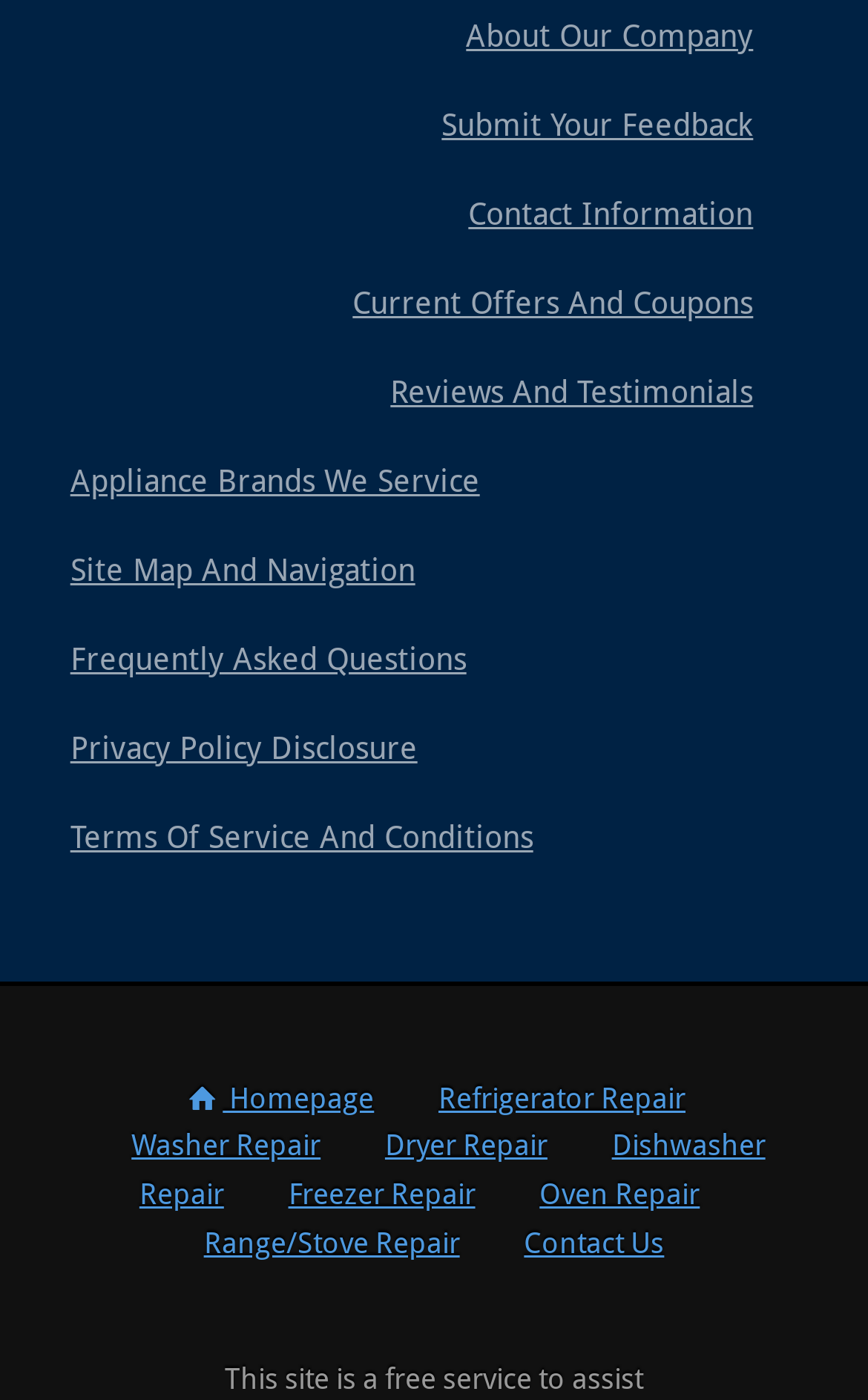Provide the bounding box coordinates of the HTML element described by the text: "Privacy Policy Disclosure". The coordinates should be in the format [left, top, right, bottom] with values between 0 and 1.

[0.081, 0.52, 0.481, 0.545]